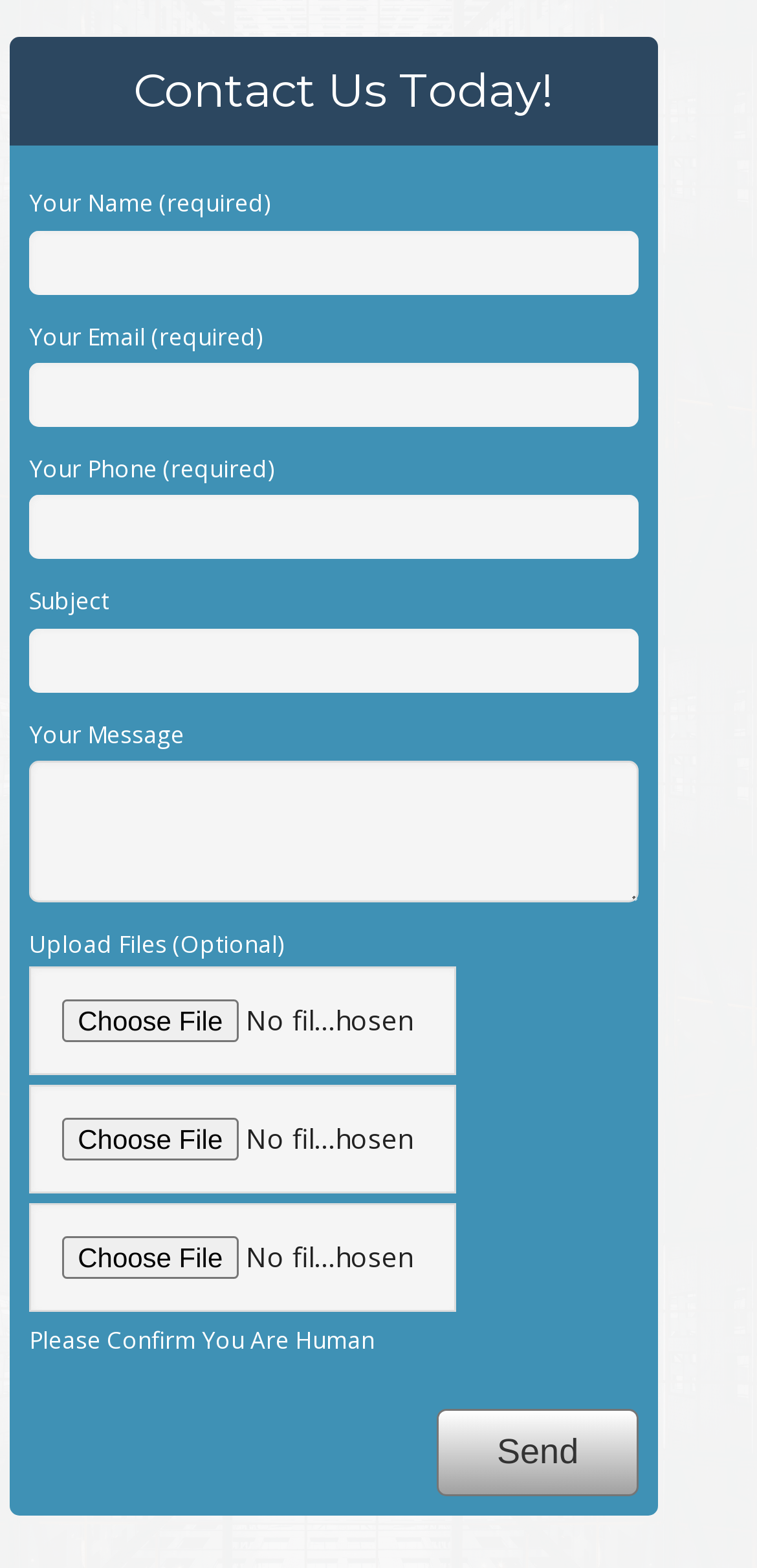Please give a one-word or short phrase response to the following question: 
What is the optional feature for uploading files?

Choose File